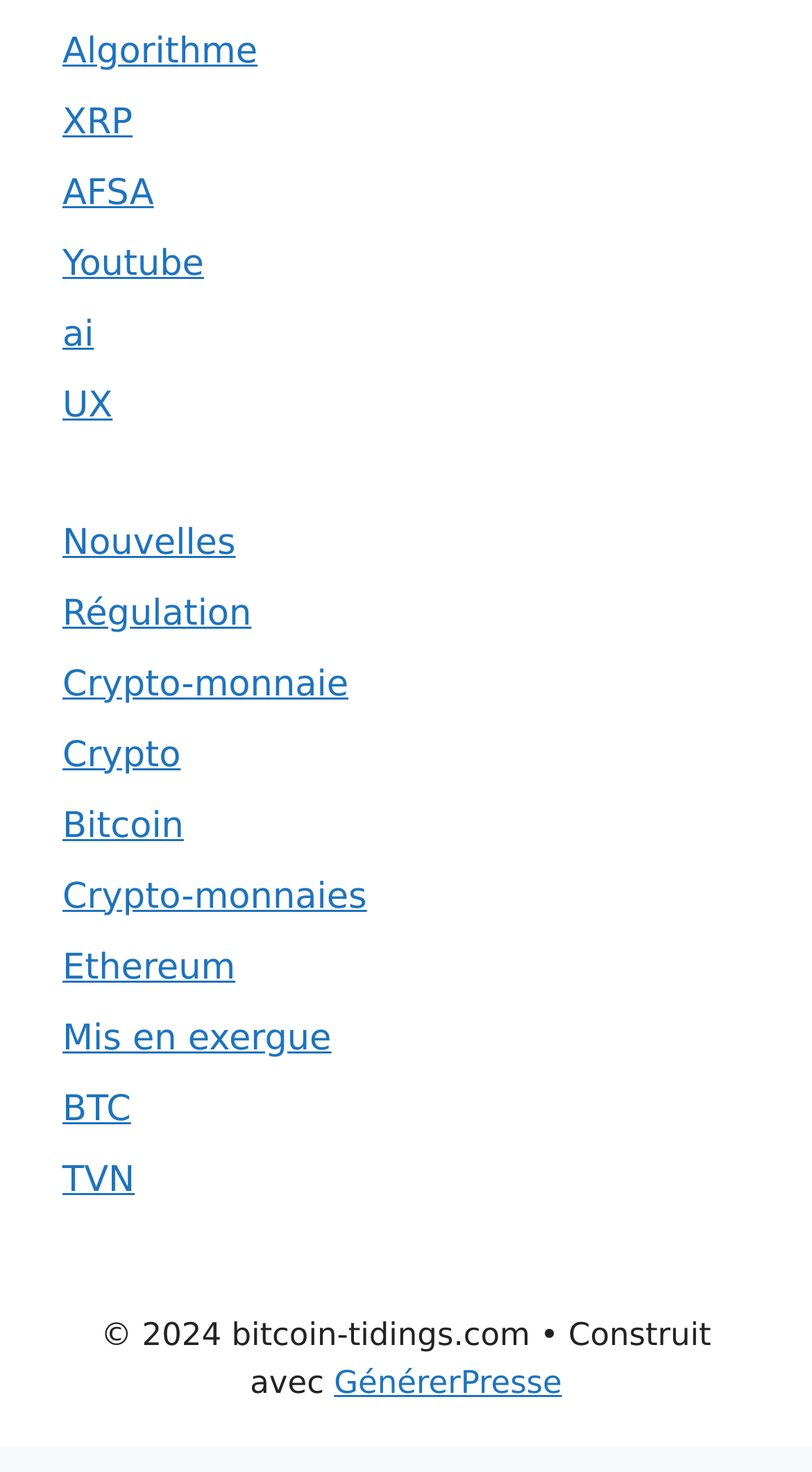What is the last link on the webpage?
Based on the image content, provide your answer in one word or a short phrase.

GénérerPresse